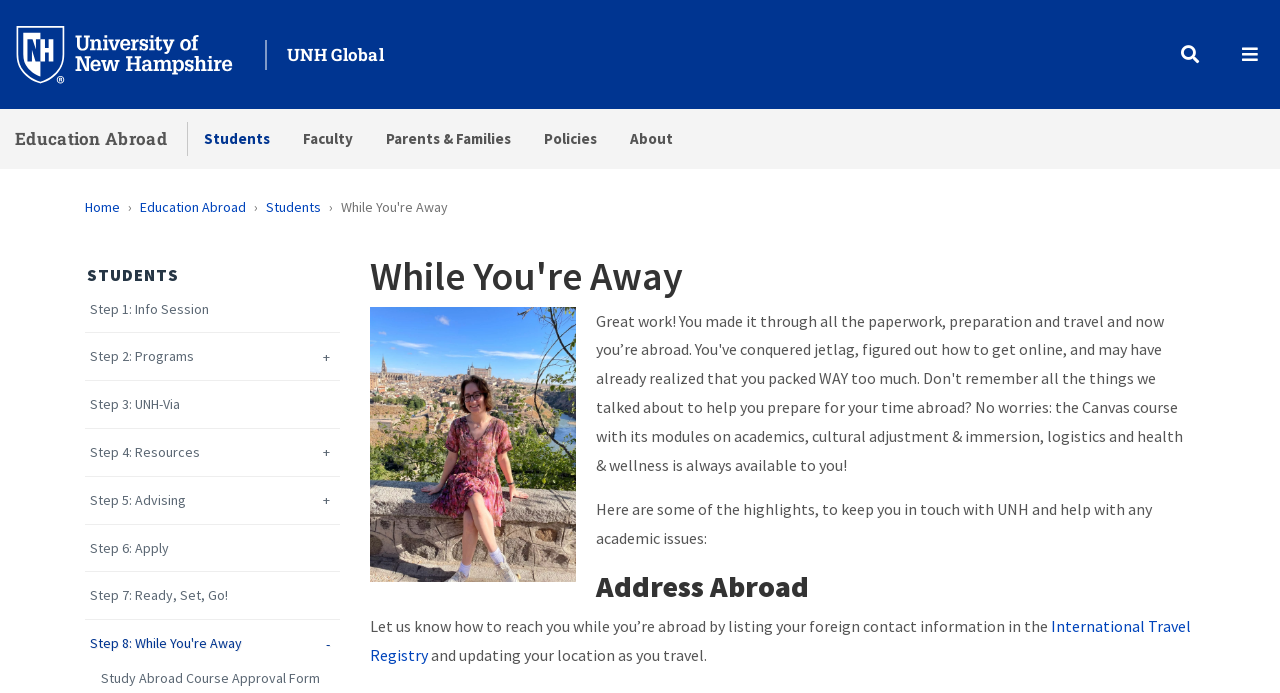Determine the bounding box coordinates for the HTML element mentioned in the following description: "parent_node: Get it on". The coordinates should be a list of four floats ranging from 0 to 1, represented as [left, top, right, bottom].

None